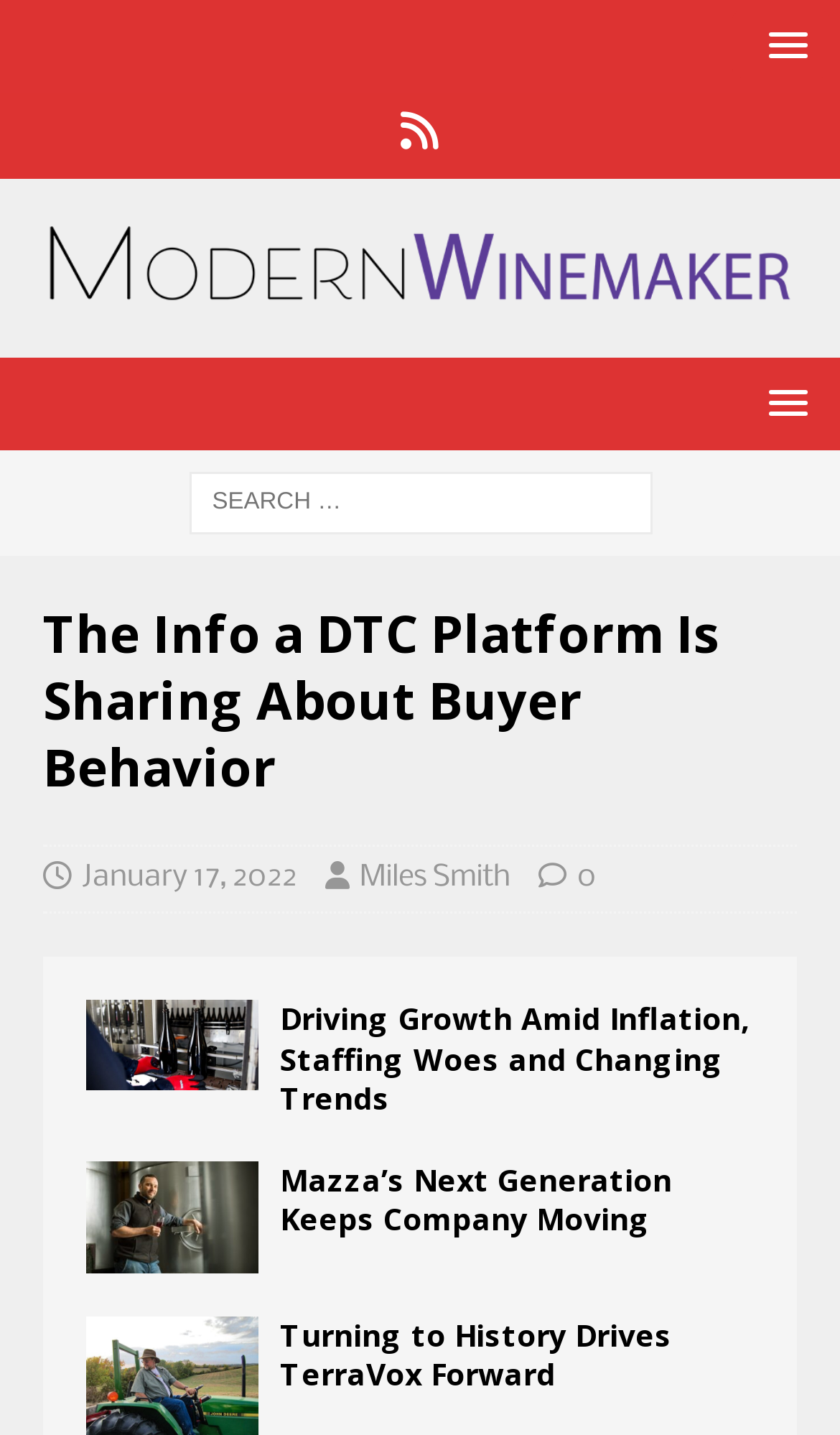Find the bounding box coordinates of the element you need to click on to perform this action: 'Toggle the menu'. The coordinates should be represented by four float values between 0 and 1, in the format [left, top, right, bottom].

[0.872, 0.008, 0.987, 0.054]